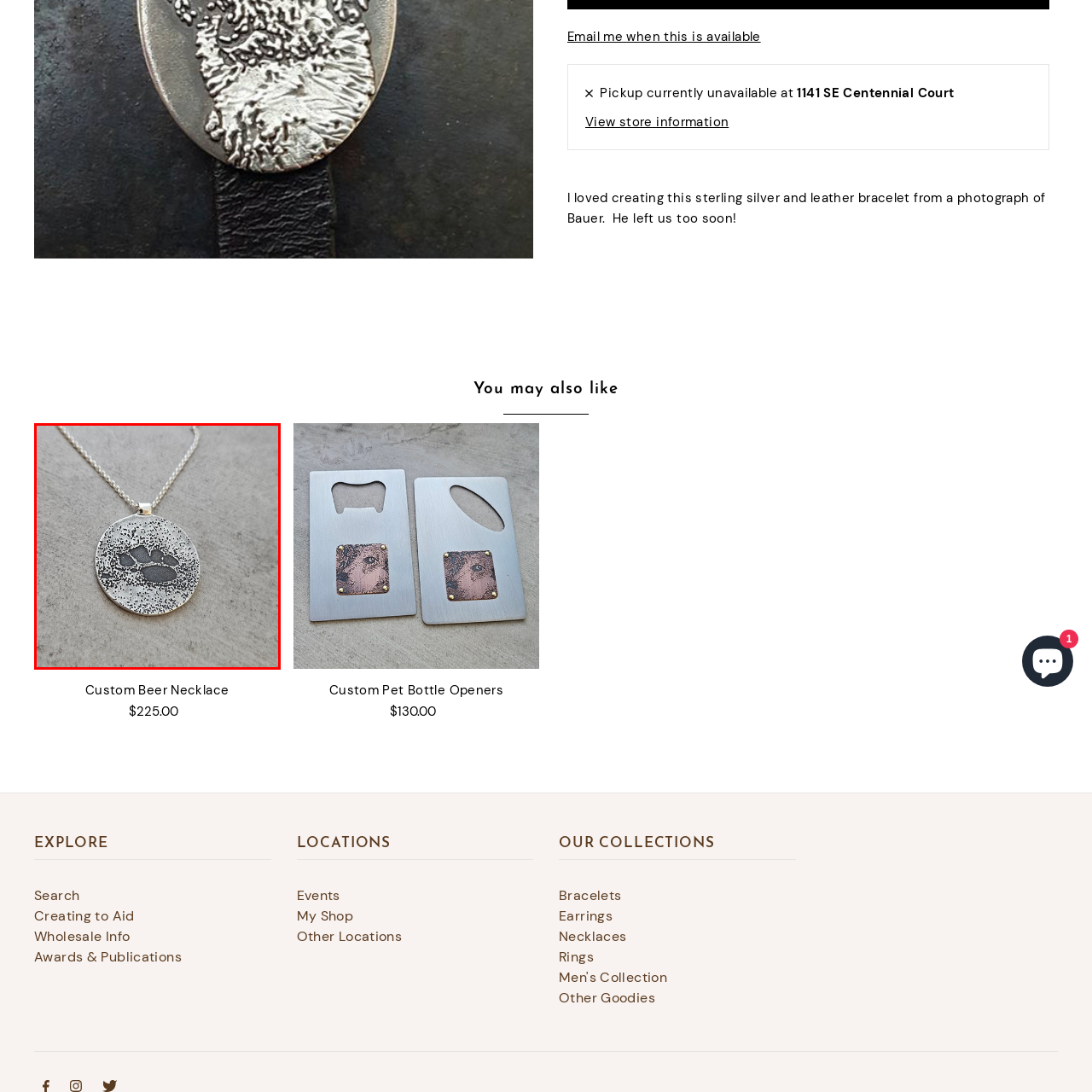Analyze the content inside the red-marked area, What is the theme of the collection this necklace belongs to? Answer using only one word or a concise phrase.

Custom Beer